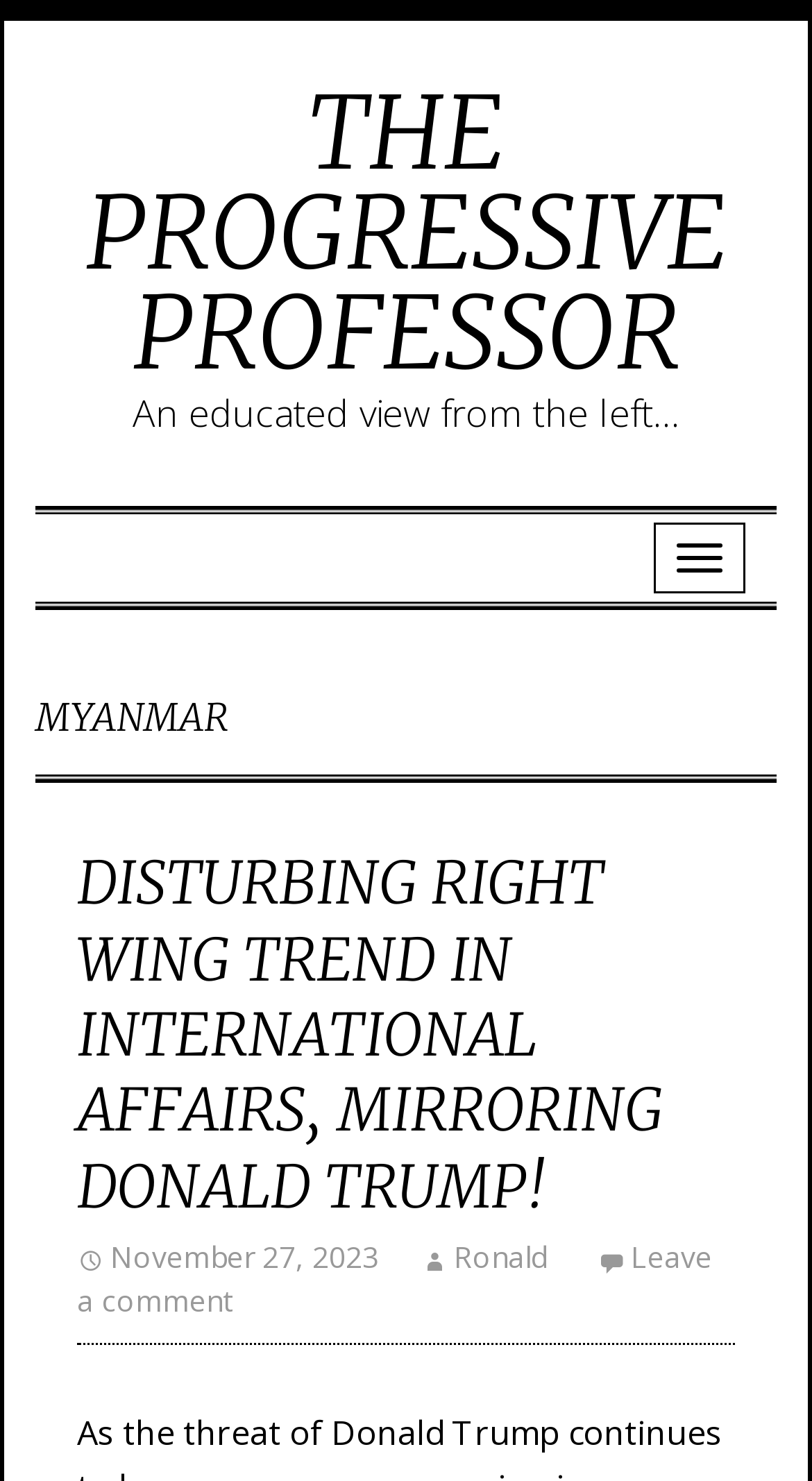How many links are in the main heading section?
Based on the image, answer the question with as much detail as possible.

I found two links in the main heading section, one with the text 'DISTURBING RIGHT WING TREND IN INTERNATIONAL AFFAIRS, MIRRORING DONALD TRUMP!' and another with the text 'MYANMAR'.